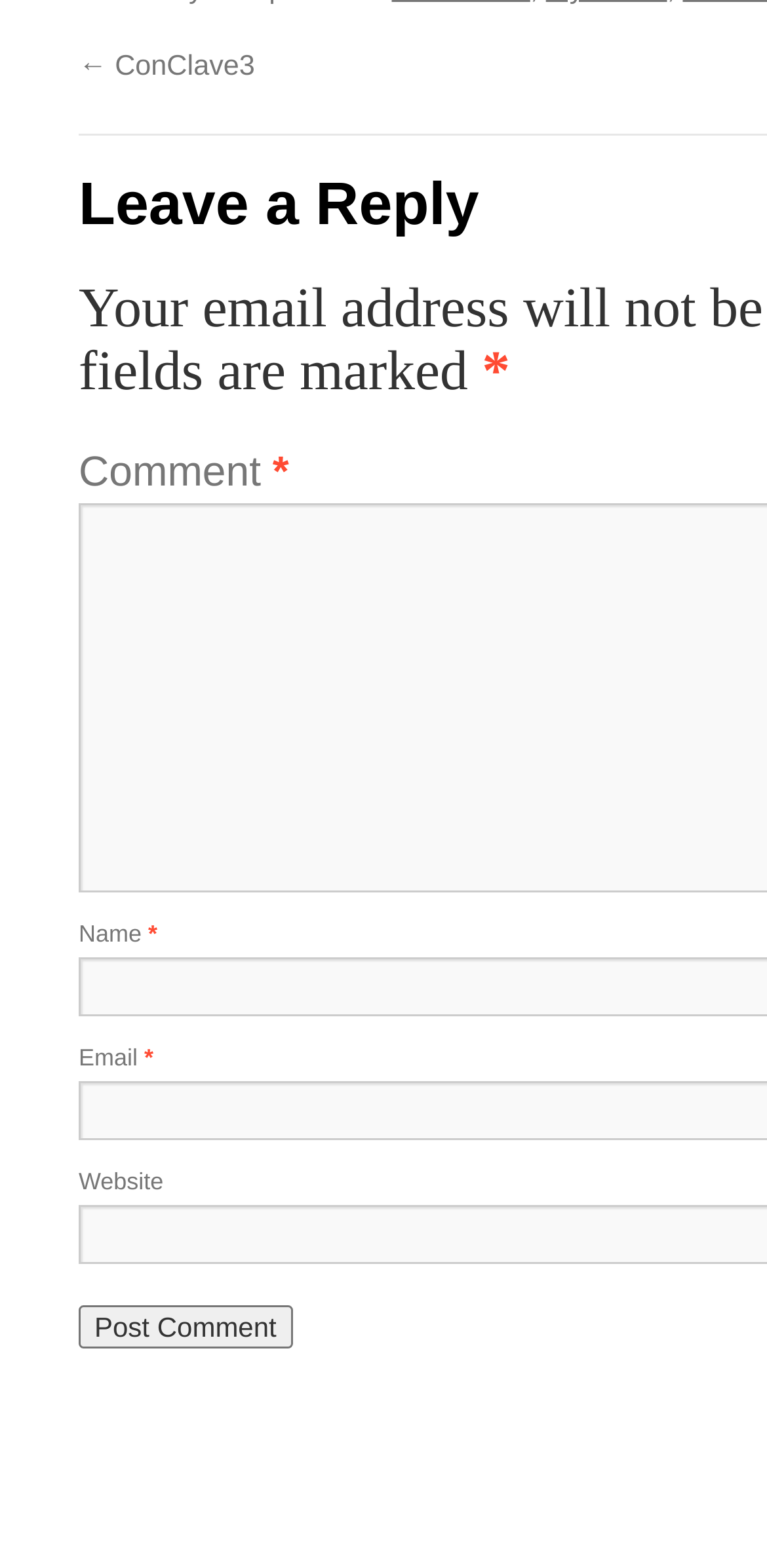Please provide a one-word or phrase answer to the question: 
How many input fields are there for commenting?

3